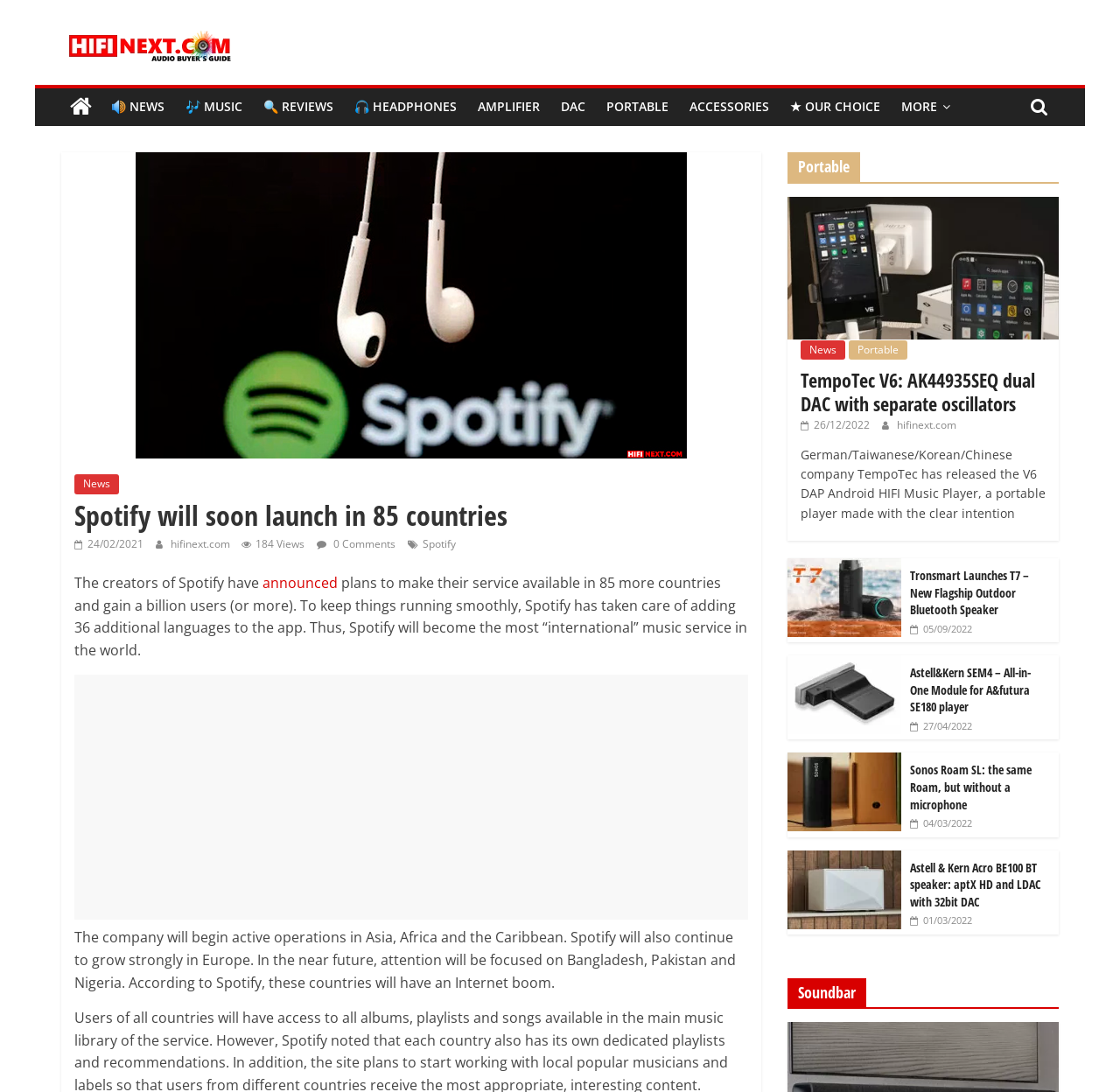Identify the bounding box coordinates for the region of the element that should be clicked to carry out the instruction: "View the 'Harman Kardon Citation MultiBeam 1100' soundbar". The bounding box coordinates should be four float numbers between 0 and 1, i.e., [left, top, right, bottom].

[0.703, 0.937, 0.945, 0.952]